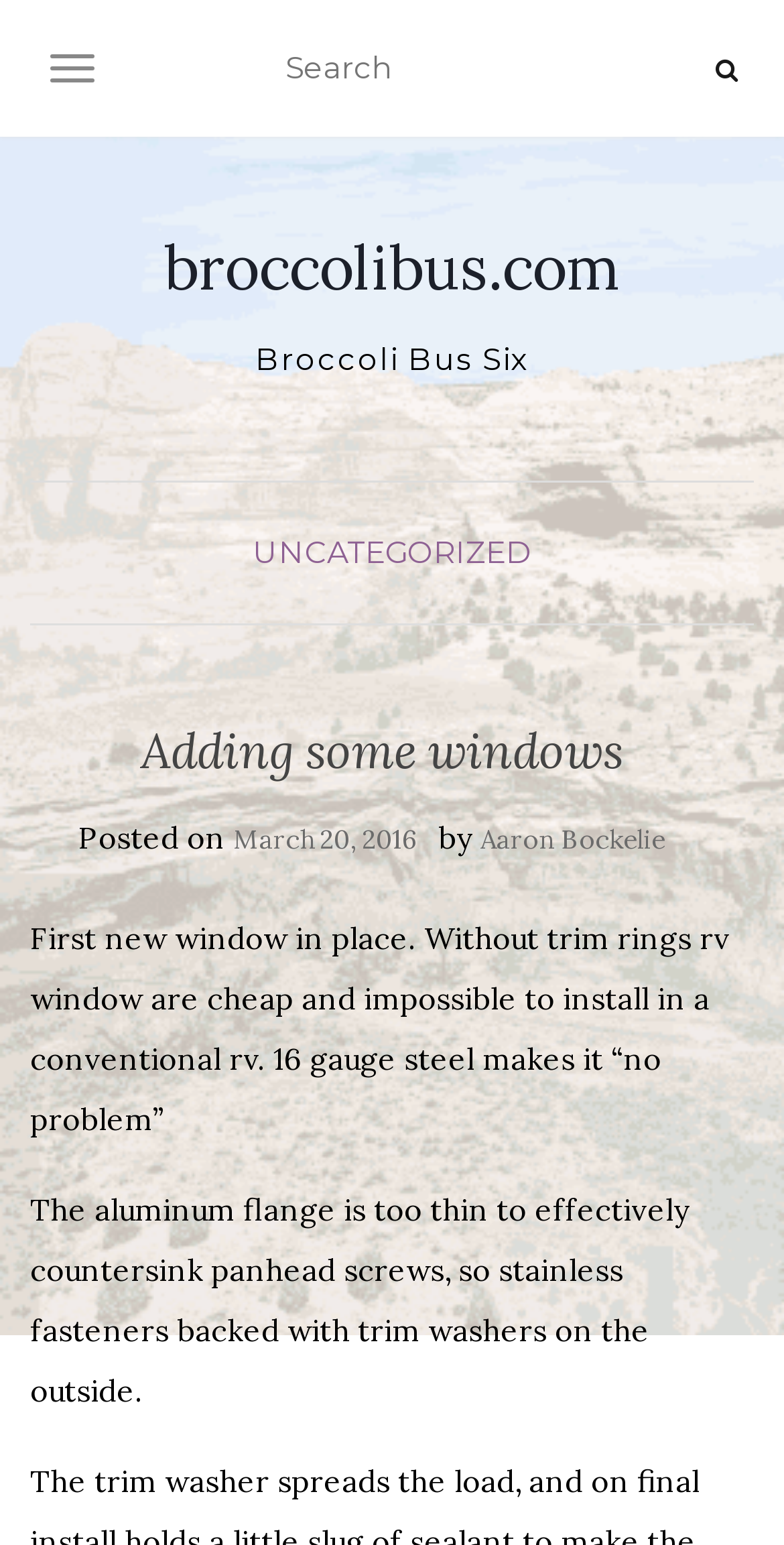Provide the bounding box coordinates of the section that needs to be clicked to accomplish the following instruction: "read the post 'Adding some windows'."

[0.038, 0.47, 0.936, 0.504]